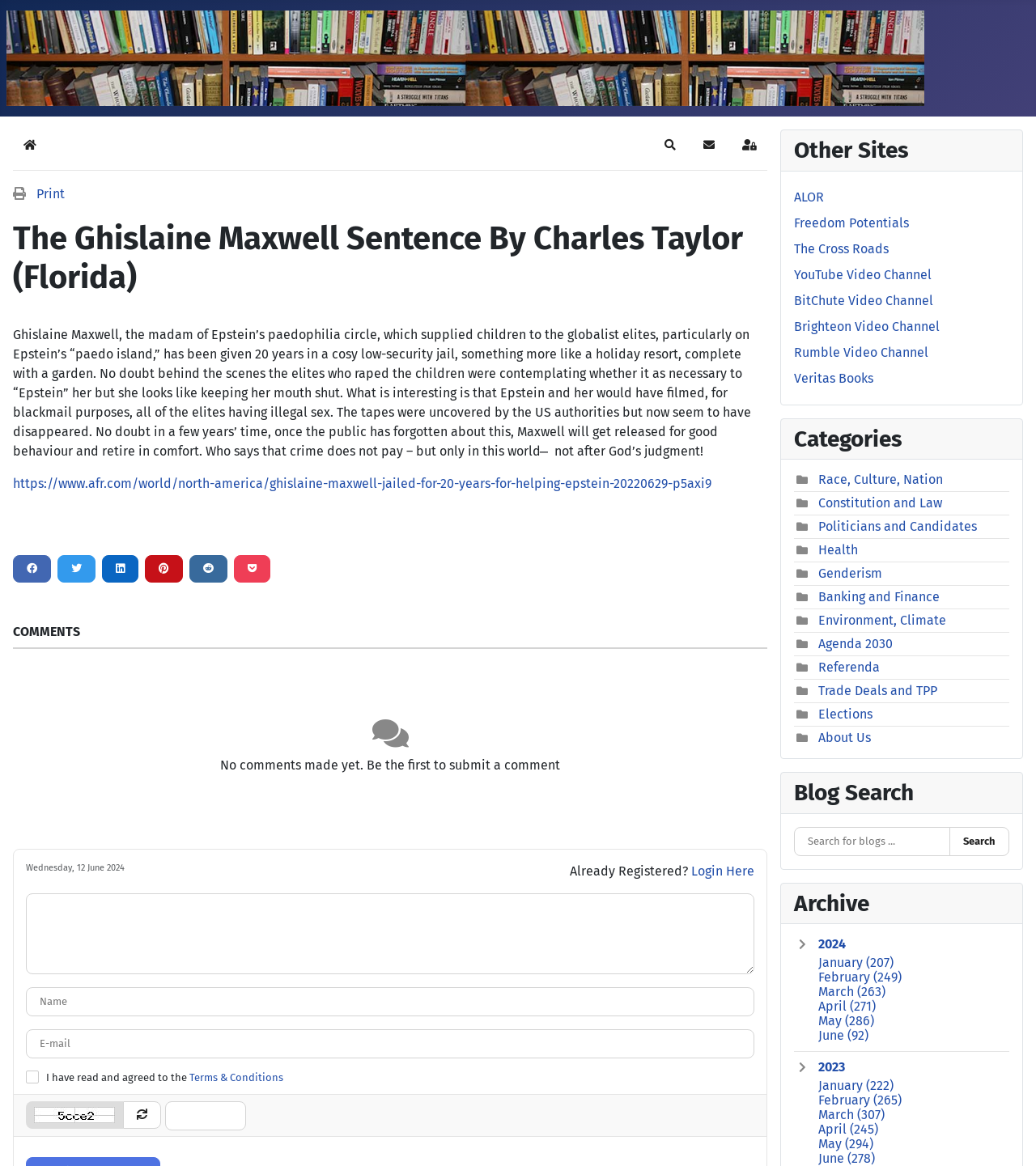Consider the image and give a detailed and elaborate answer to the question: 
What is the purpose of the 'Search' button?

I found the answer by looking at the button element with the text 'Search' and assuming its purpose is to allow users to search the website.